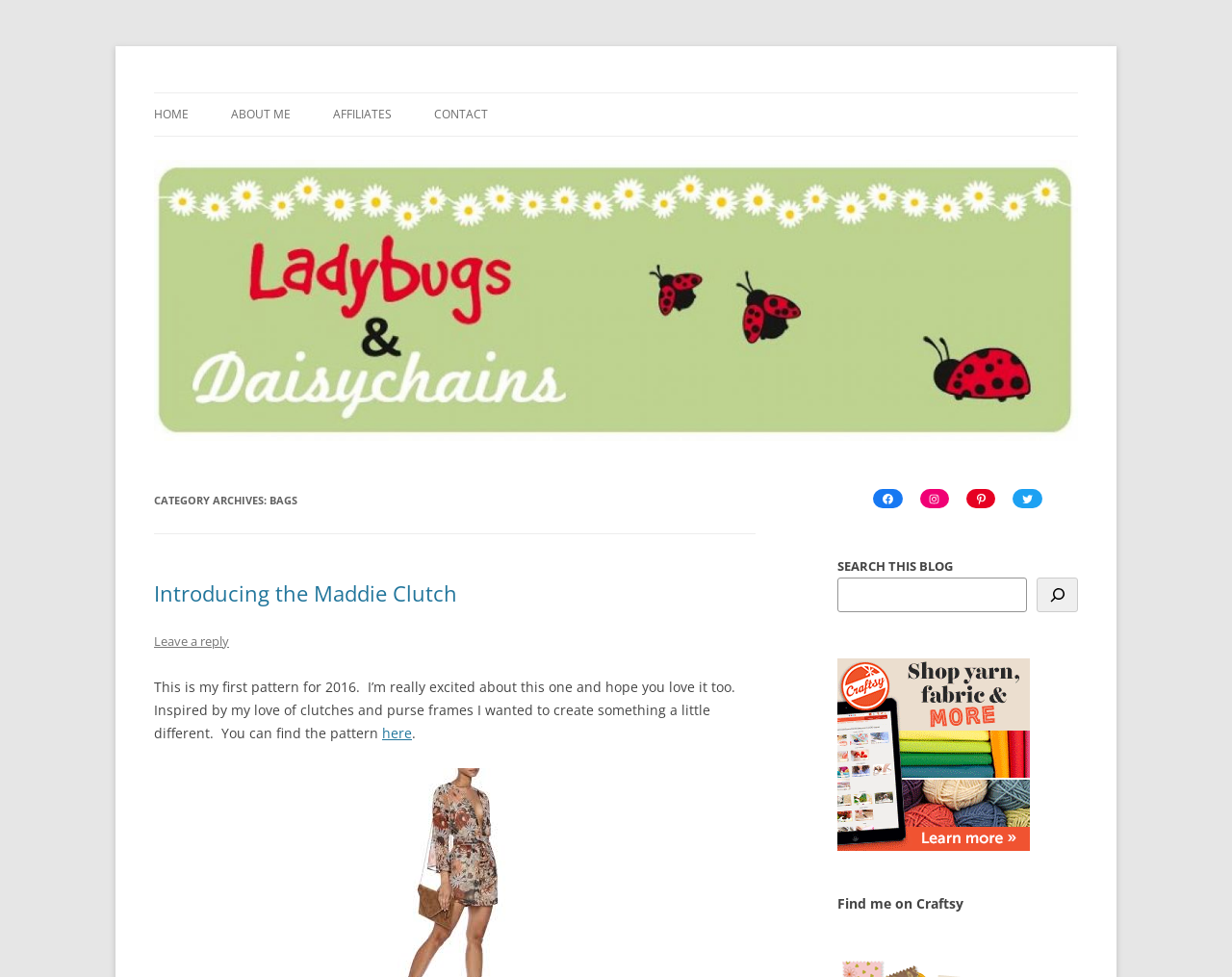Find the bounding box coordinates of the element to click in order to complete the given instruction: "Check out the 'CATEGORY ARCHIVES: BAGS' section."

[0.125, 0.501, 0.613, 0.524]